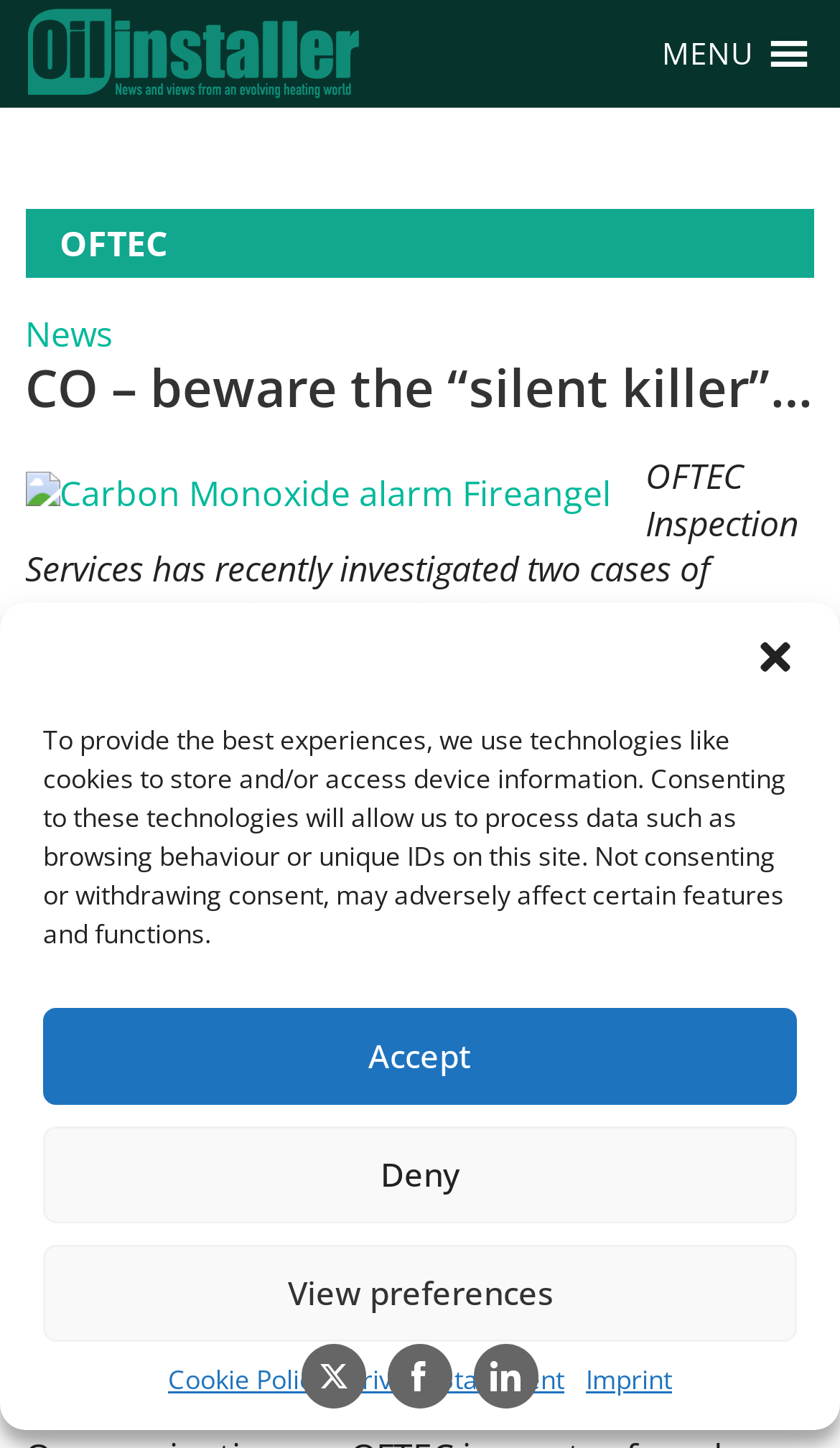Answer the question with a single word or phrase: 
What is the topic of the news article?

Carbon Monoxide poisoning